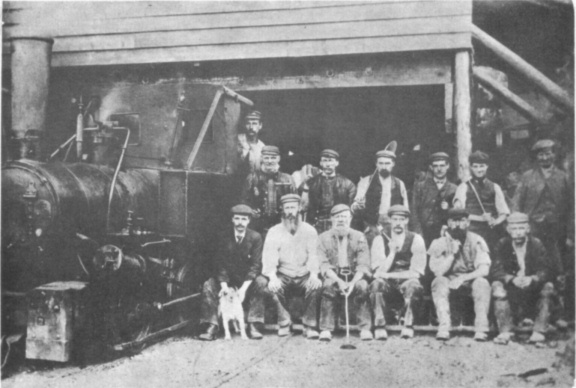What is the wooden structure in the background?
Please provide a detailed and thorough answer to the question.

The caption describes the wooden structure in the background as a shed or maintenance area, adding context to the industrious environment and the locomotive's function.